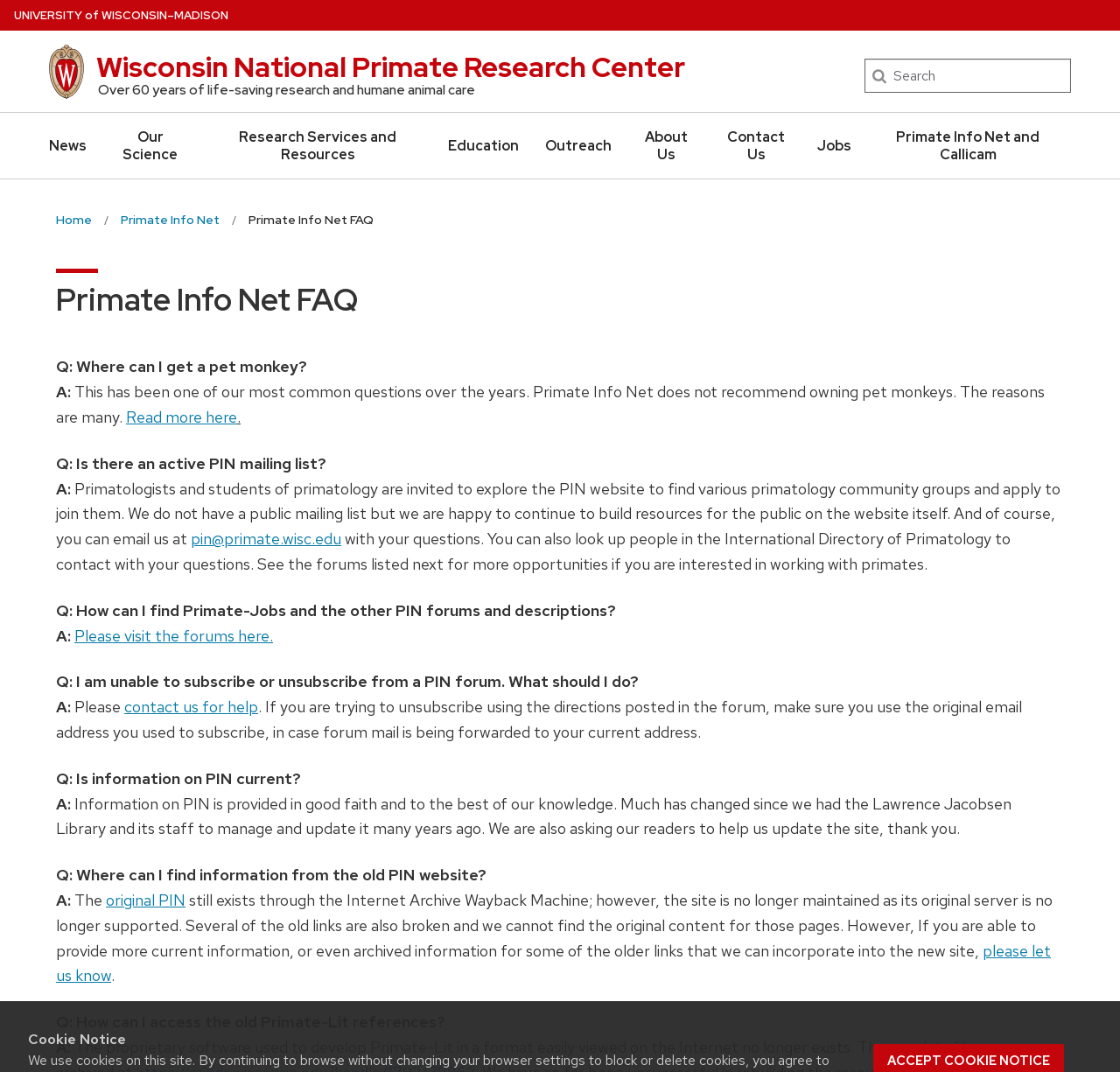Indicate the bounding box coordinates of the clickable region to achieve the following instruction: "Read more about pet monkeys."

[0.112, 0.38, 0.212, 0.398]